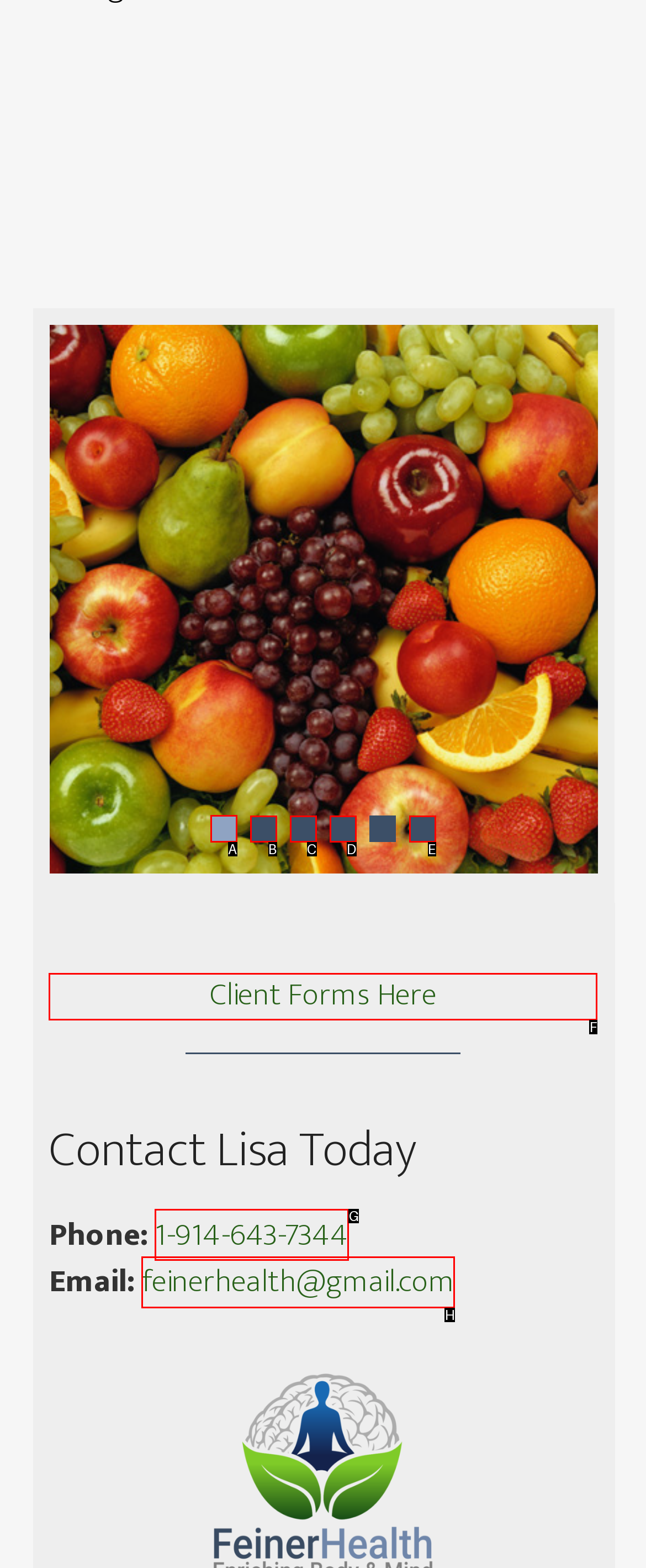Select the correct HTML element to complete the following task: Click the 'Fruit' button
Provide the letter of the choice directly from the given options.

A